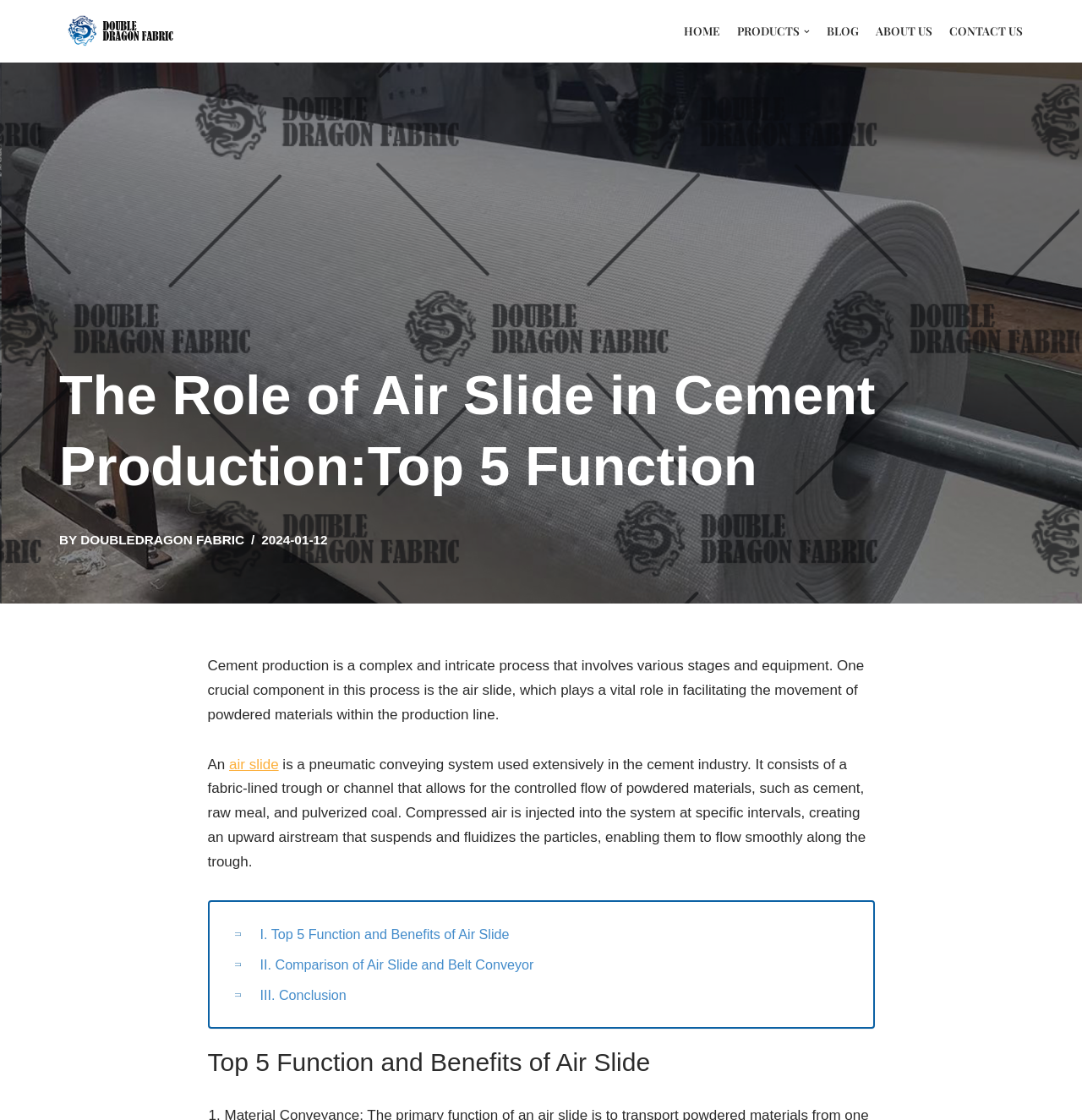Provide a brief response to the question below using one word or phrase:
What is the name of the company mentioned on the webpage?

Double Dragon Fabric